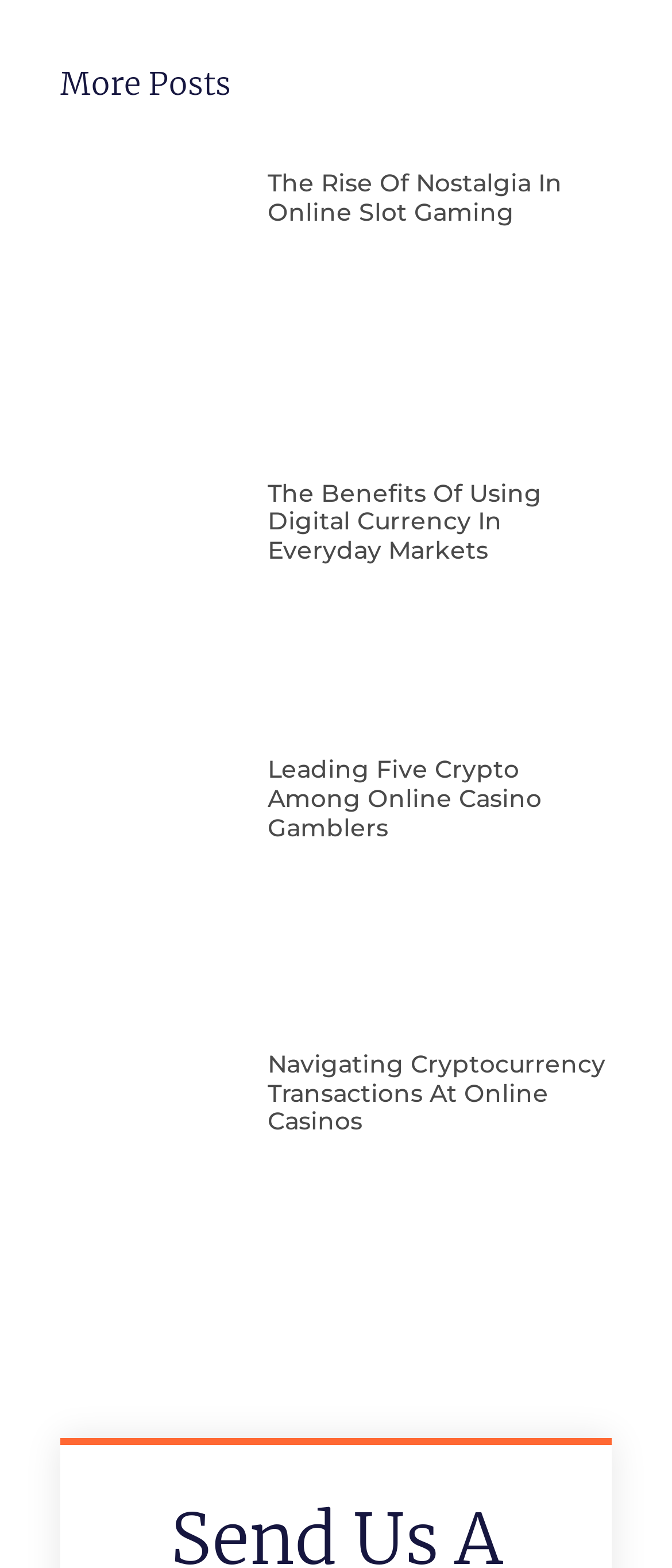Determine the bounding box coordinates of the clickable element to achieve the following action: 'view article about The Rise Of Nostalgia In Online Slot Gaming'. Provide the coordinates as four float values between 0 and 1, formatted as [left, top, right, bottom].

[0.398, 0.107, 0.837, 0.145]